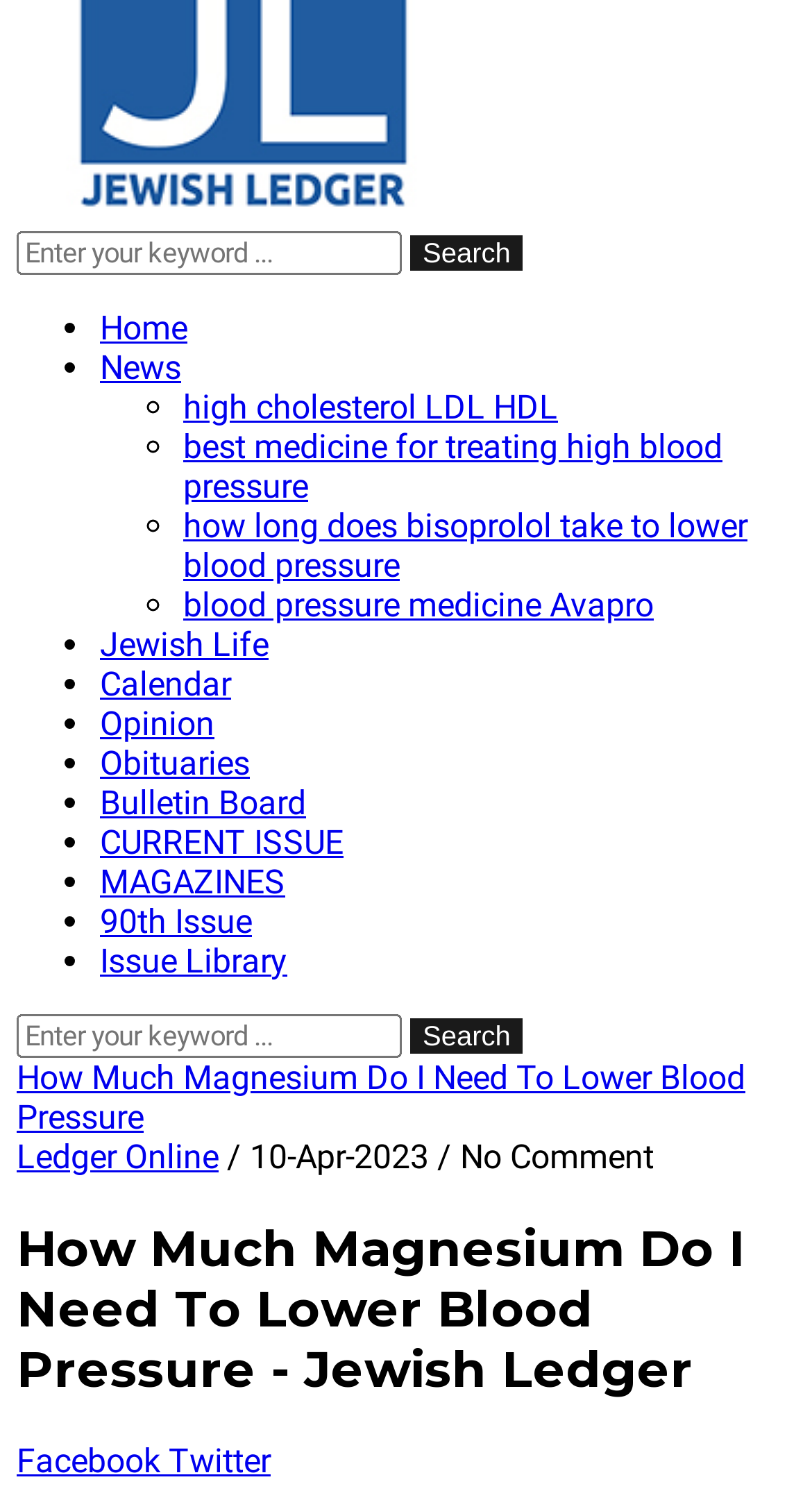Determine the coordinates of the bounding box that should be clicked to complete the instruction: "Enter a keyword in the search bar". The coordinates should be represented by four float numbers between 0 and 1: [left, top, right, bottom].

[0.021, 0.68, 0.495, 0.709]